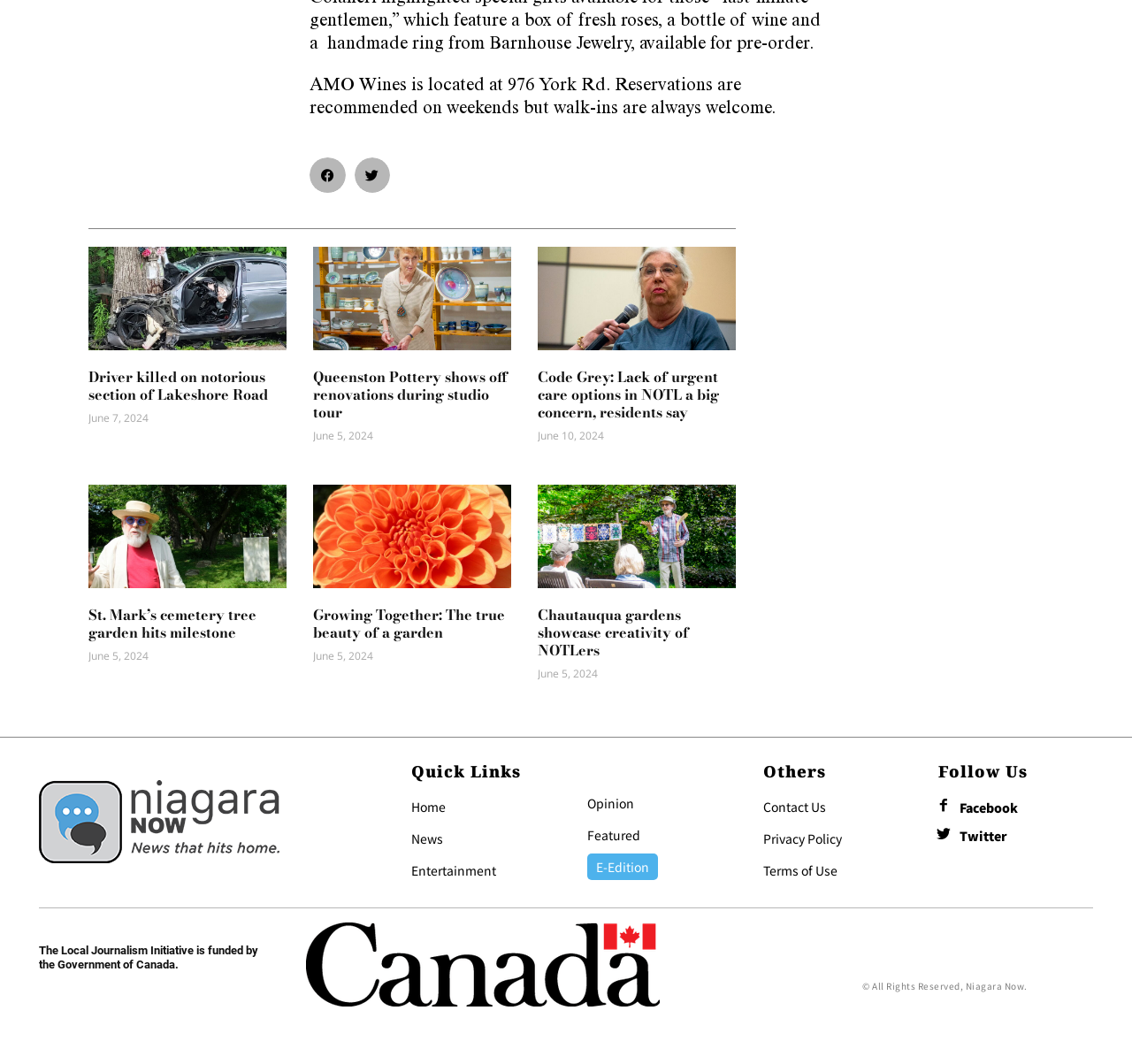Please mark the clickable region by giving the bounding box coordinates needed to complete this instruction: "Go to Home".

[0.364, 0.749, 0.394, 0.766]